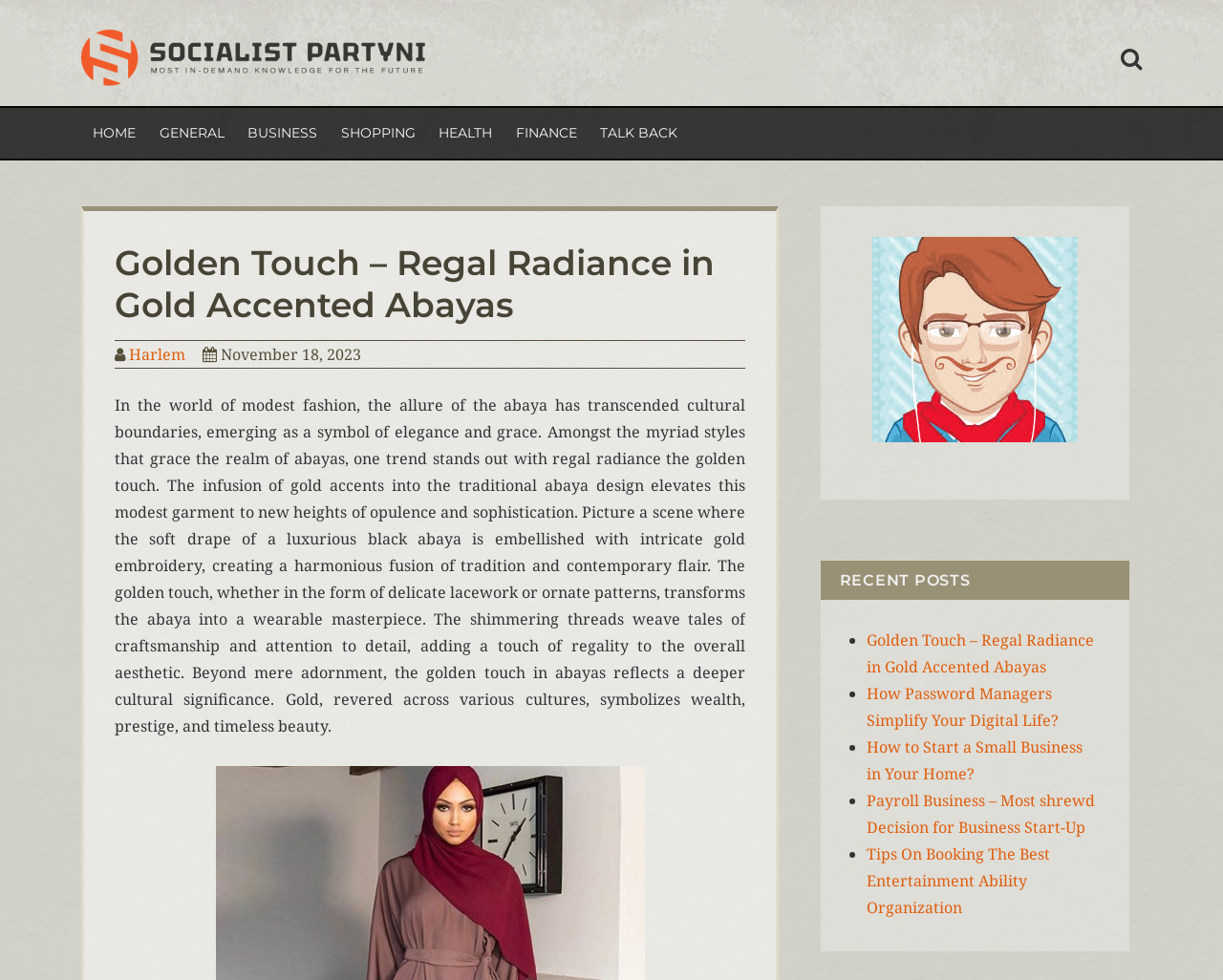What are the recent posts listed on the webpage?
Answer briefly with a single word or phrase based on the image.

Four article titles